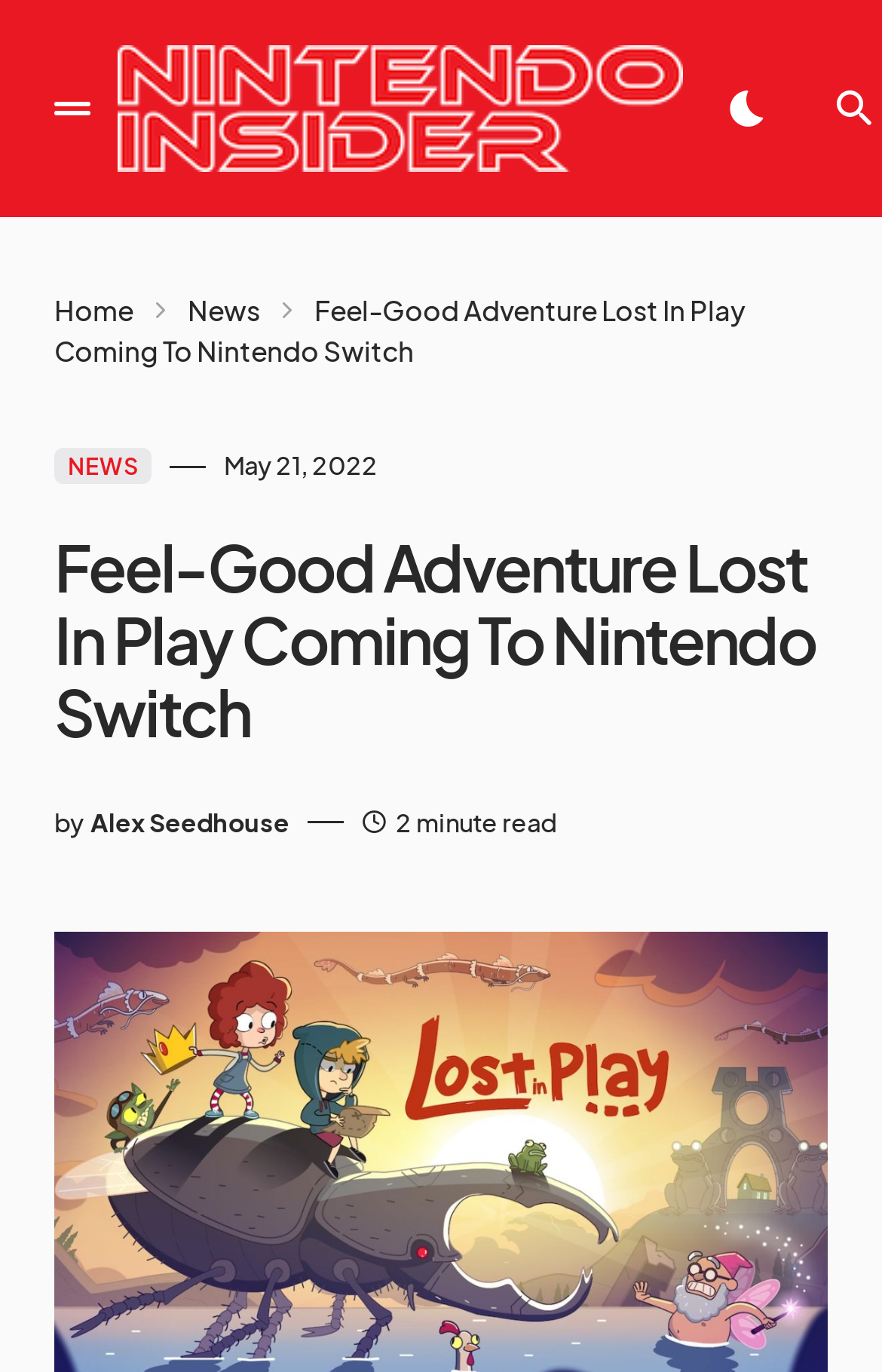Show the bounding box coordinates for the HTML element described as: "alt="Nintendo Insider"".

[0.133, 0.033, 0.774, 0.125]